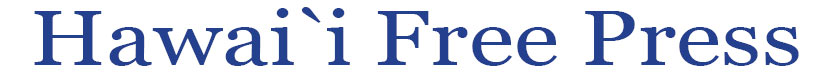Respond to the question below with a single word or phrase: What type of journalism does Hawai'i Free Press provide?

insightful journalism